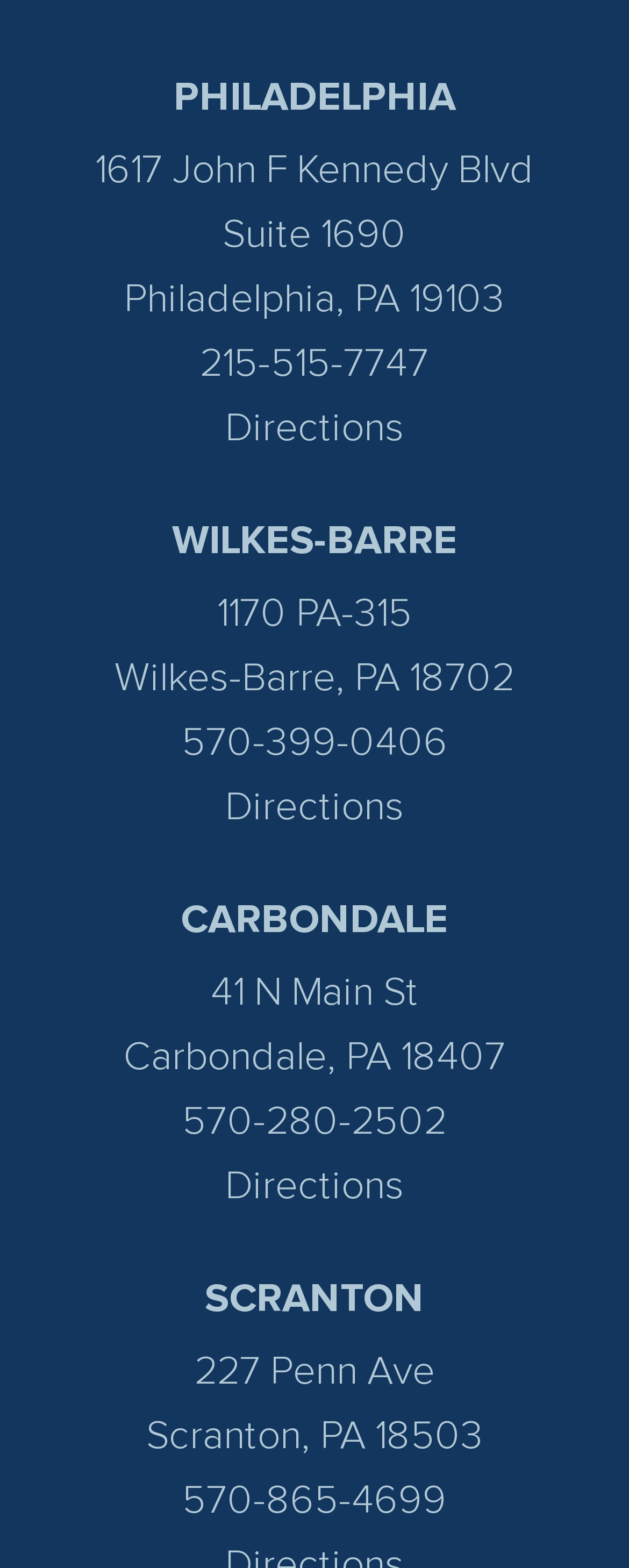Based on the element description alt="av" title="av", identify the bounding box of the UI element in the given webpage screenshot. The coordinates should be in the format (top-left x, top-left y, bottom-right x, bottom-right y) and must be between 0 and 1.

[0.308, 0.545, 0.692, 0.566]